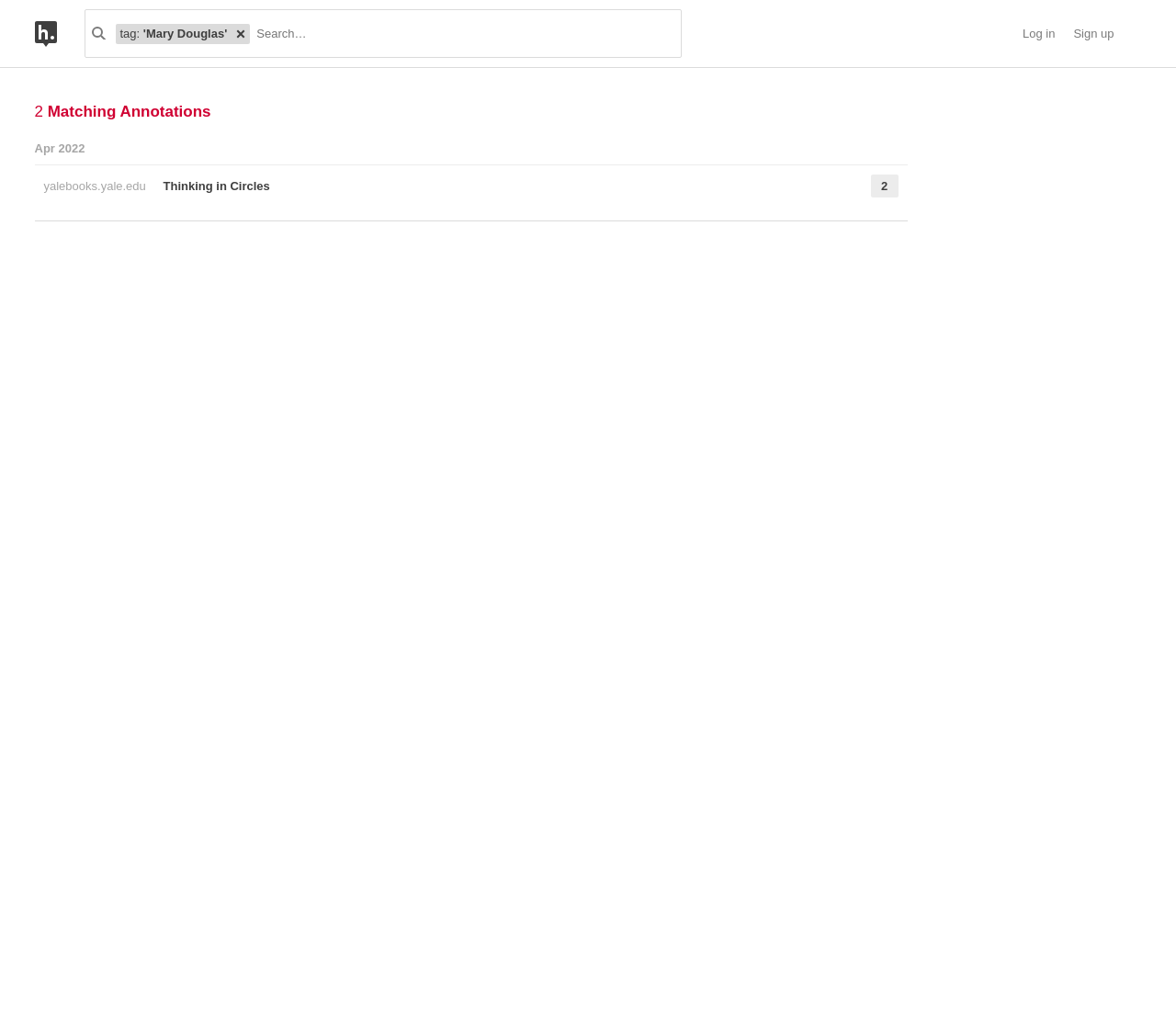Give a comprehensive overview of the webpage, including key elements.

The webpage is about Hypothesis, a platform for annotating and discussing online content. At the top left, there is a link to the Hypothesis homepage, accompanied by a small image. Next to it, there is a search bar with a magnifying glass icon, where users can input search terms. Below the search bar, there is a label "tag:" and a button to remove search terms. 

To the right of the search bar, there is a dropdown combobox to search annotations. At the top right, there are two links: "Log in" and "Sign up". Below the login and signup links, there is a section with two lines of text: "2" and "Matching Annotations". 

The main content of the page is a list of search results grouped by date, which takes up most of the page. The list is divided into sections, each with a header indicating the month and year, such as "Apr 2022". Within each section, there are links to specific annotations, such as "yalebooks.yale.edu" and "Thinking in Circles", along with information about the number of annotations added.